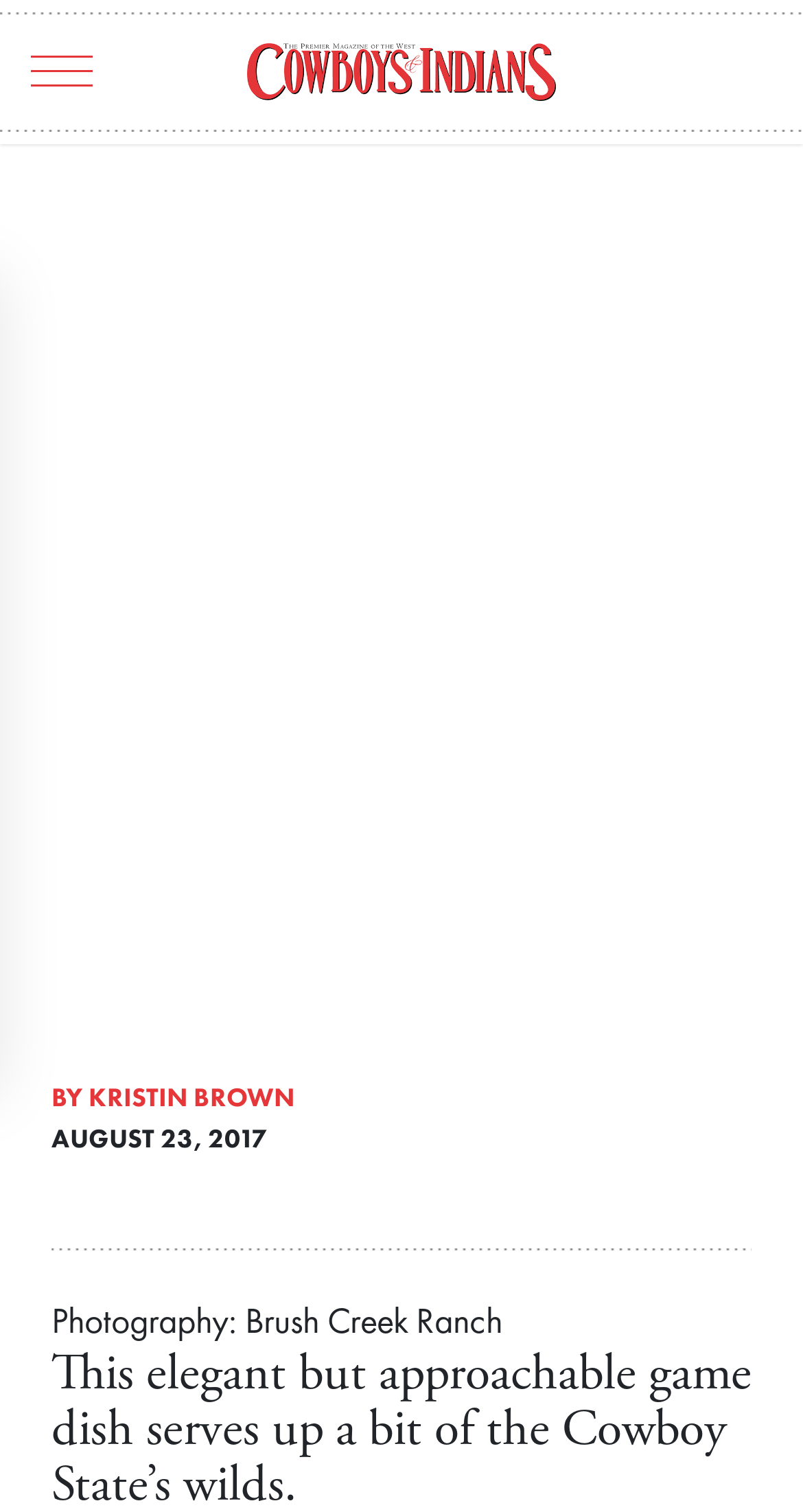Based on the provided description, "C&I Shop", find the bounding box of the corresponding UI element in the screenshot.

[0.231, 0.542, 1.0, 0.597]